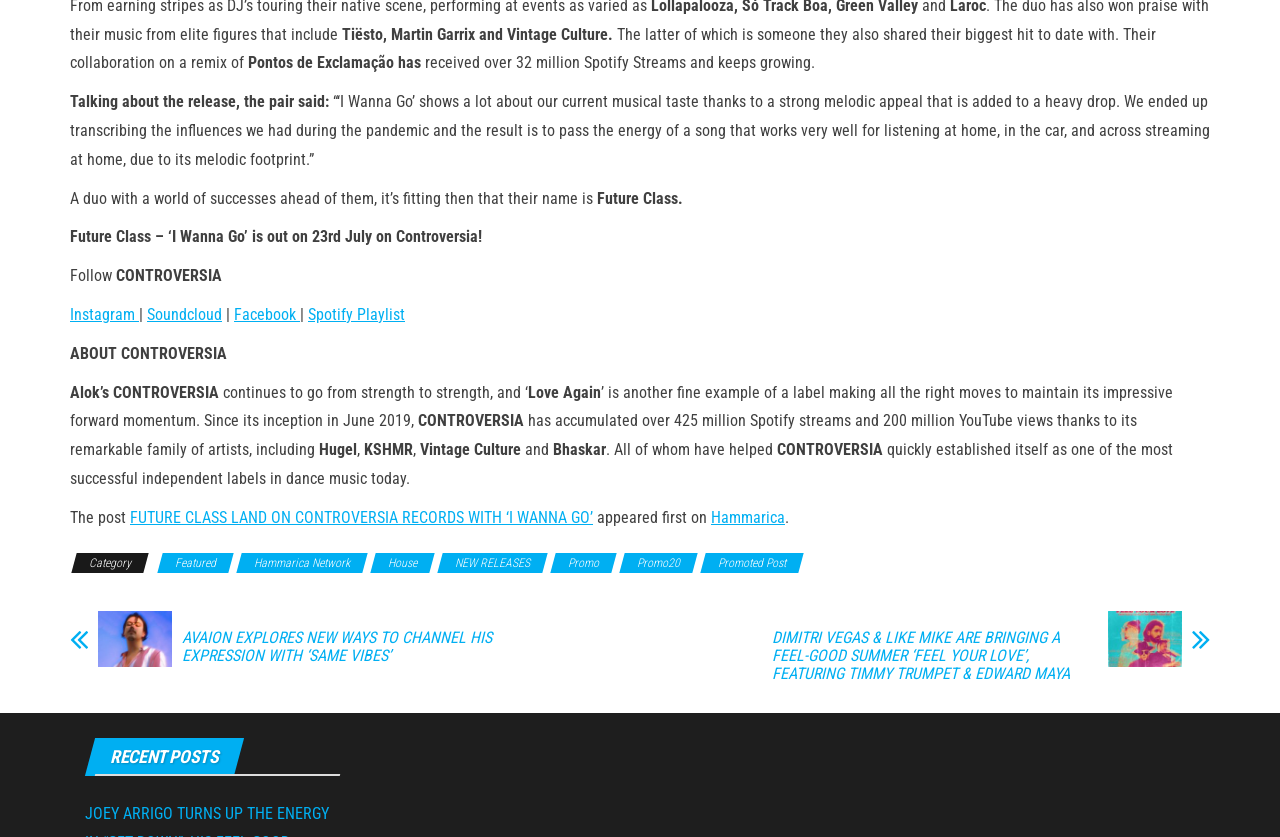Highlight the bounding box coordinates of the element you need to click to perform the following instruction: "Follow CONTROVERSIA on Instagram."

[0.055, 0.364, 0.109, 0.387]